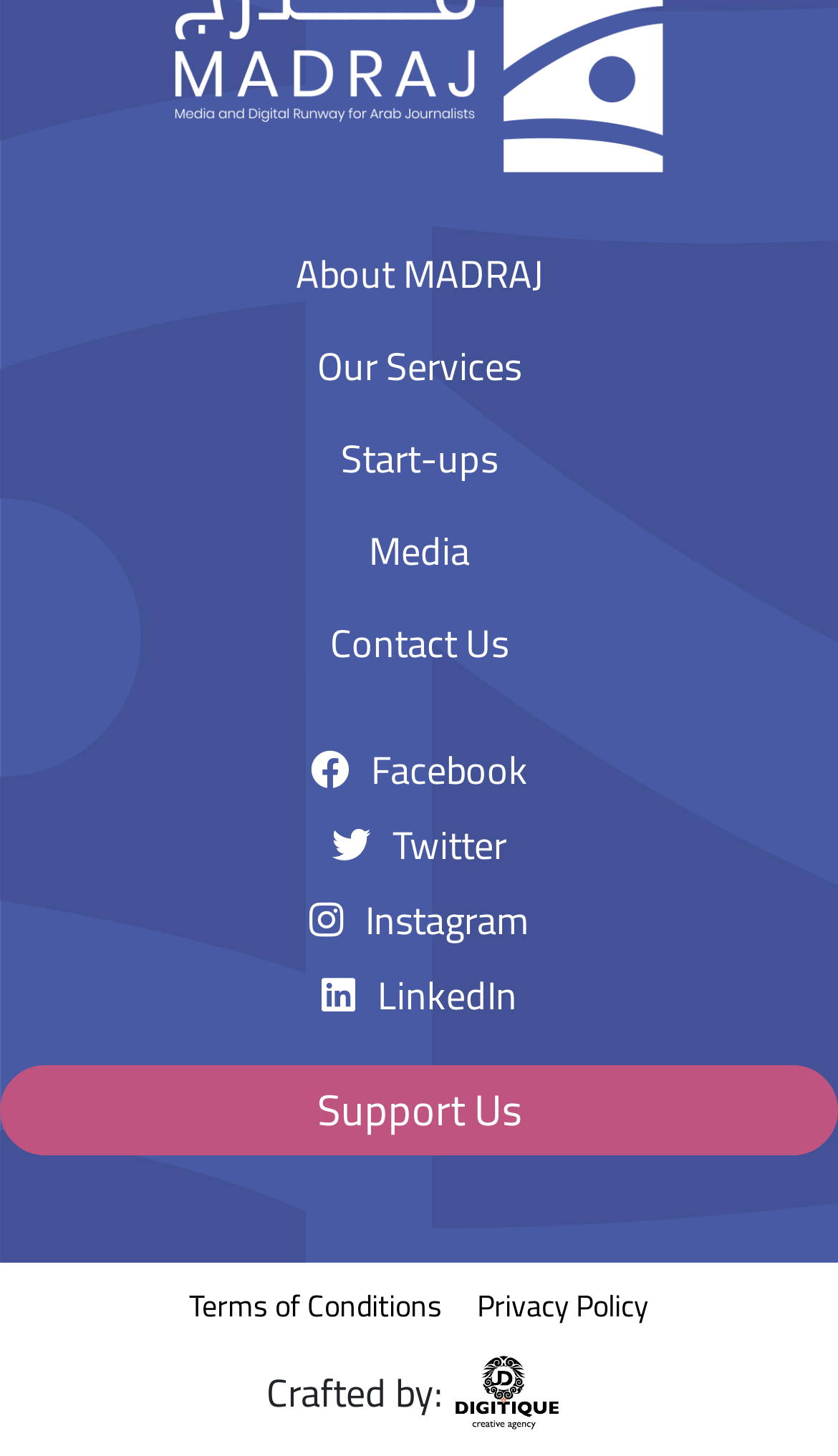What is the last link in the footer? Observe the screenshot and provide a one-word or short phrase answer.

Contact Us